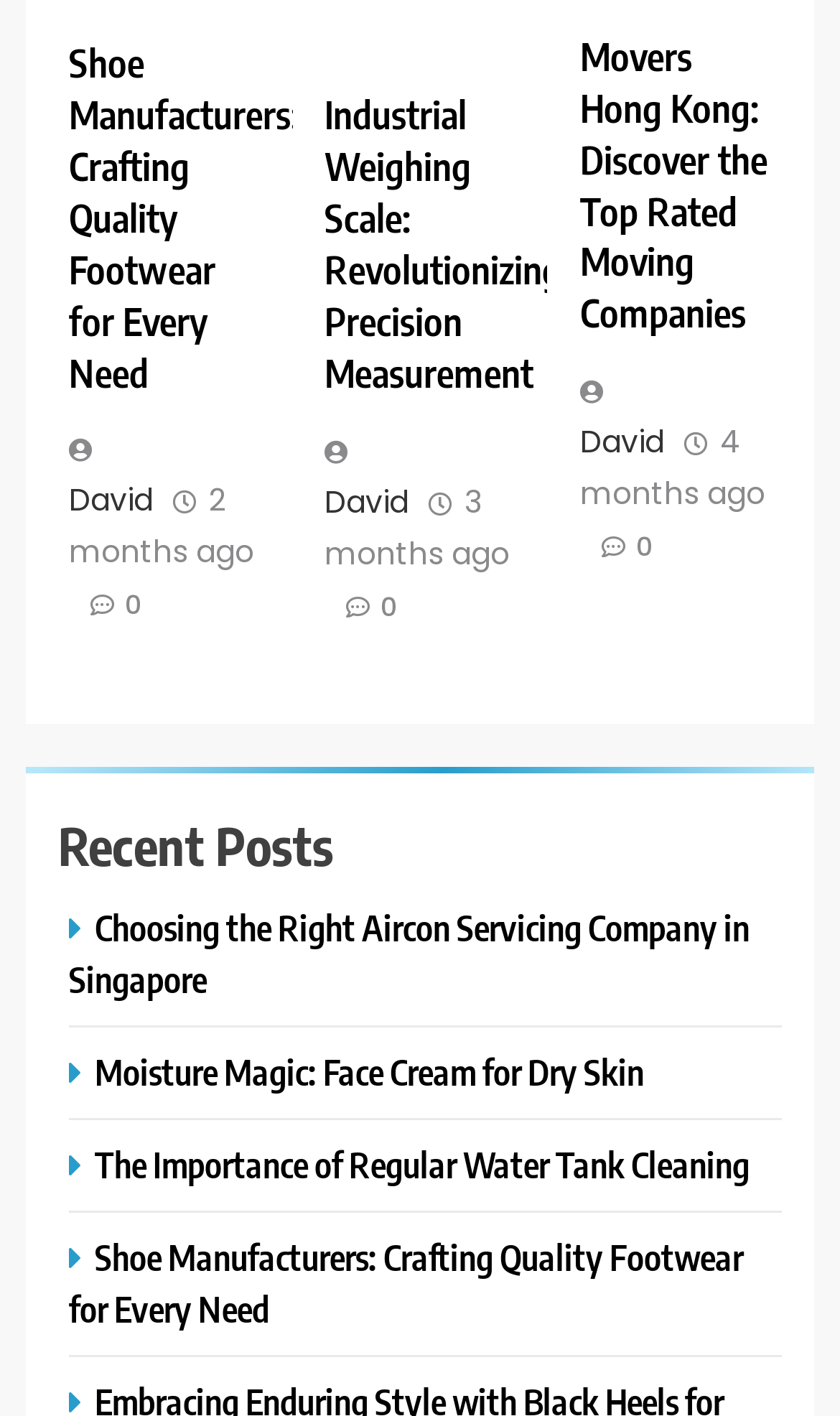How many months ago was the second post published?
From the details in the image, answer the question comprehensively.

The second post has a link element with the text '3 months ago', which indicates that the post was published 3 months ago.